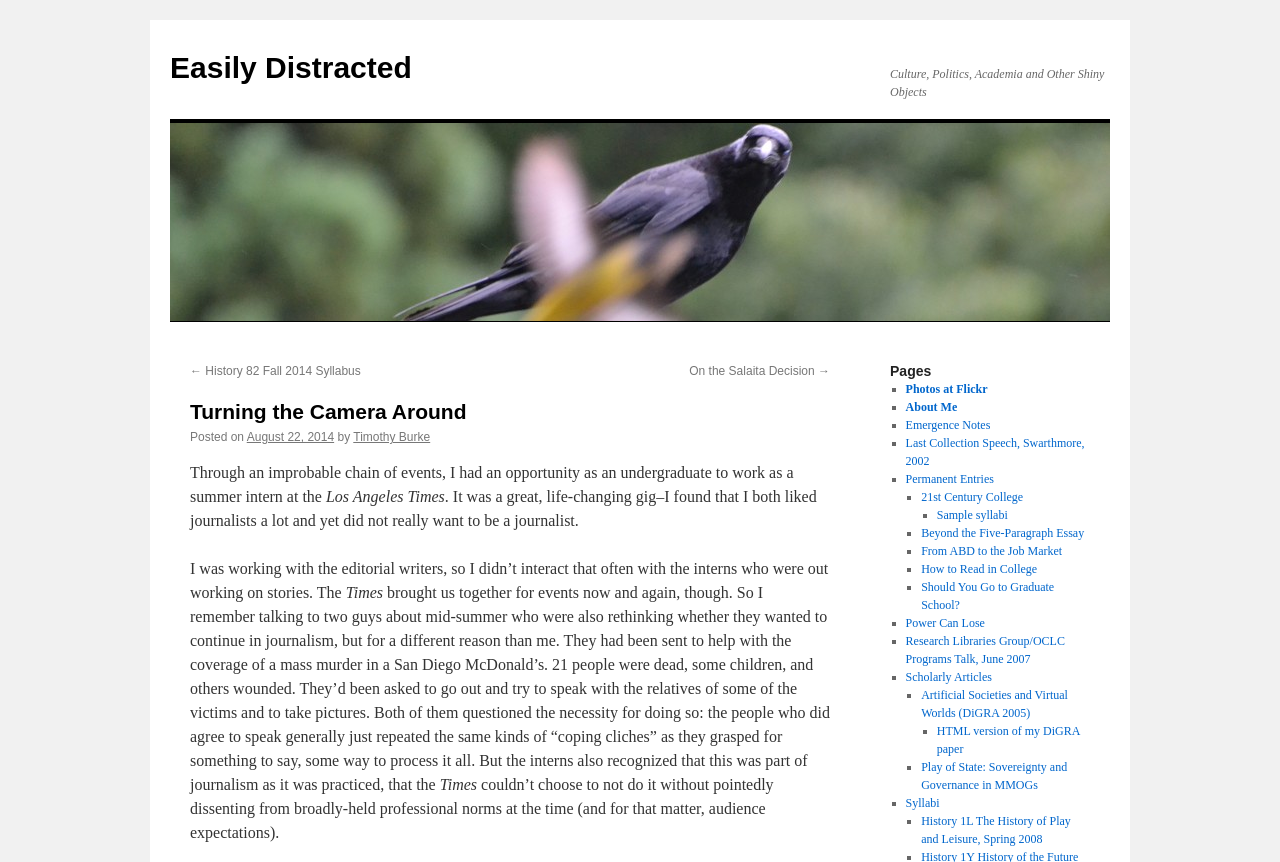Please determine the bounding box of the UI element that matches this description: Beyond the Five-Paragraph Essay. The coordinates should be given as (top-left x, top-left y, bottom-right x, bottom-right y), with all values between 0 and 1.

[0.72, 0.61, 0.847, 0.626]